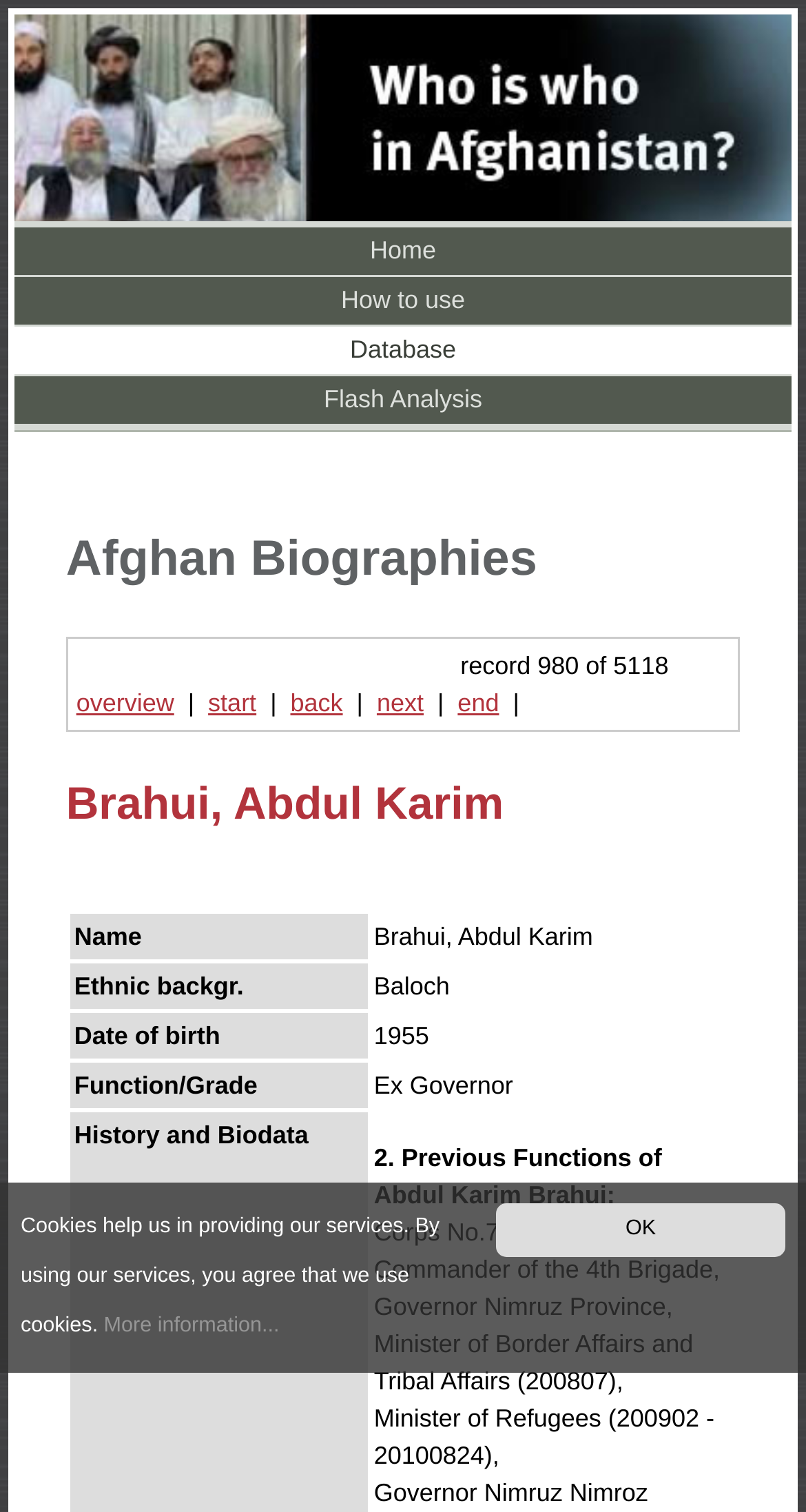Respond to the following query with just one word or a short phrase: 
What is the current page number?

980